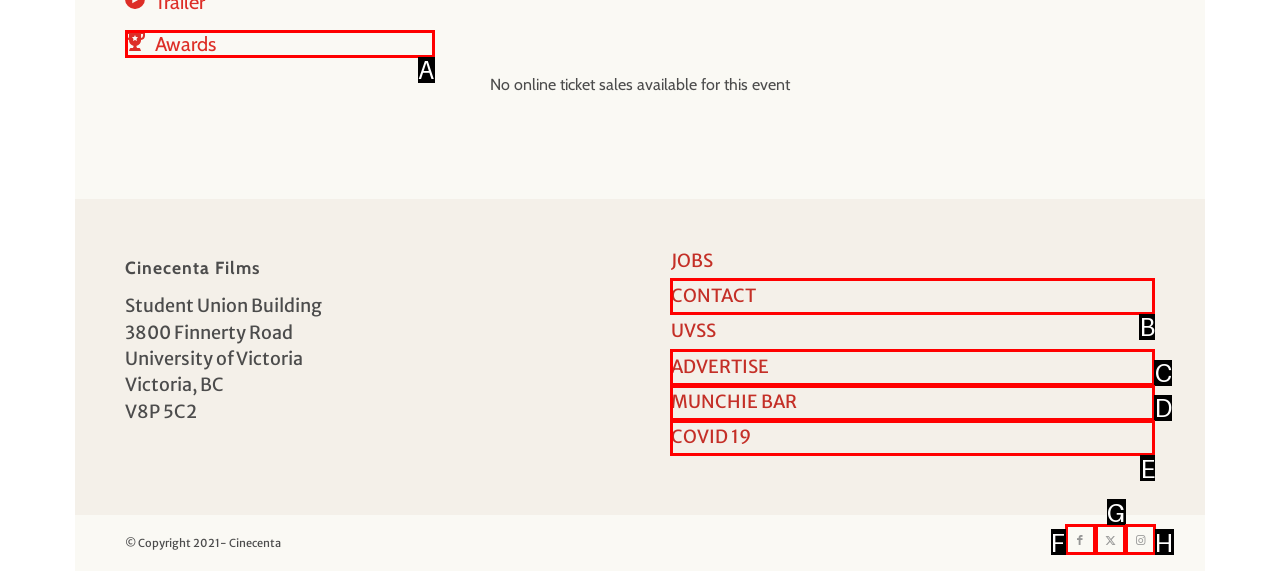Find the appropriate UI element to complete the task: Go to CONTACT. Indicate your choice by providing the letter of the element.

B